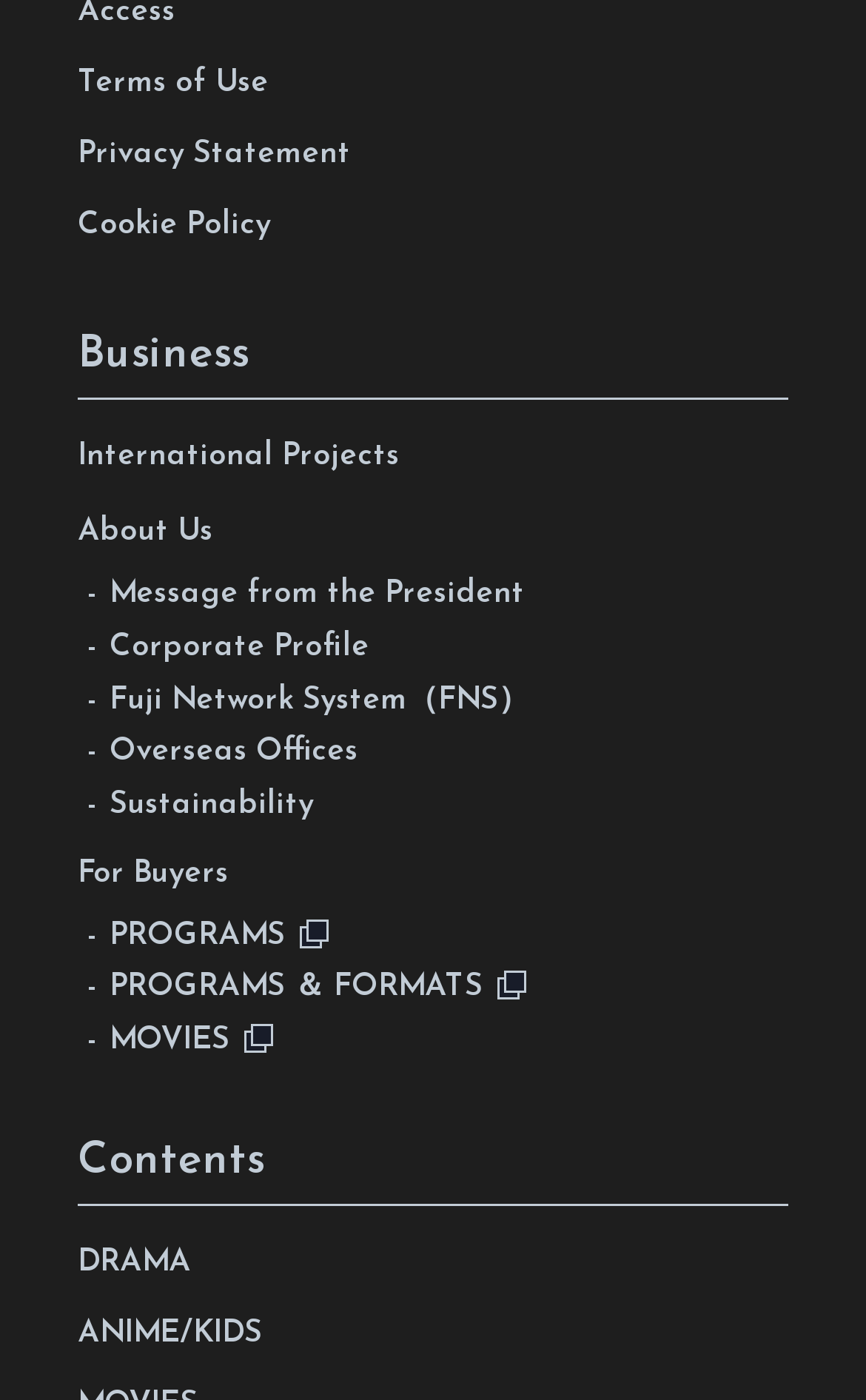Identify the bounding box coordinates for the element that needs to be clicked to fulfill this instruction: "Learn about anime and kids contents". Provide the coordinates in the format of four float numbers between 0 and 1: [left, top, right, bottom].

[0.09, 0.928, 0.91, 0.978]